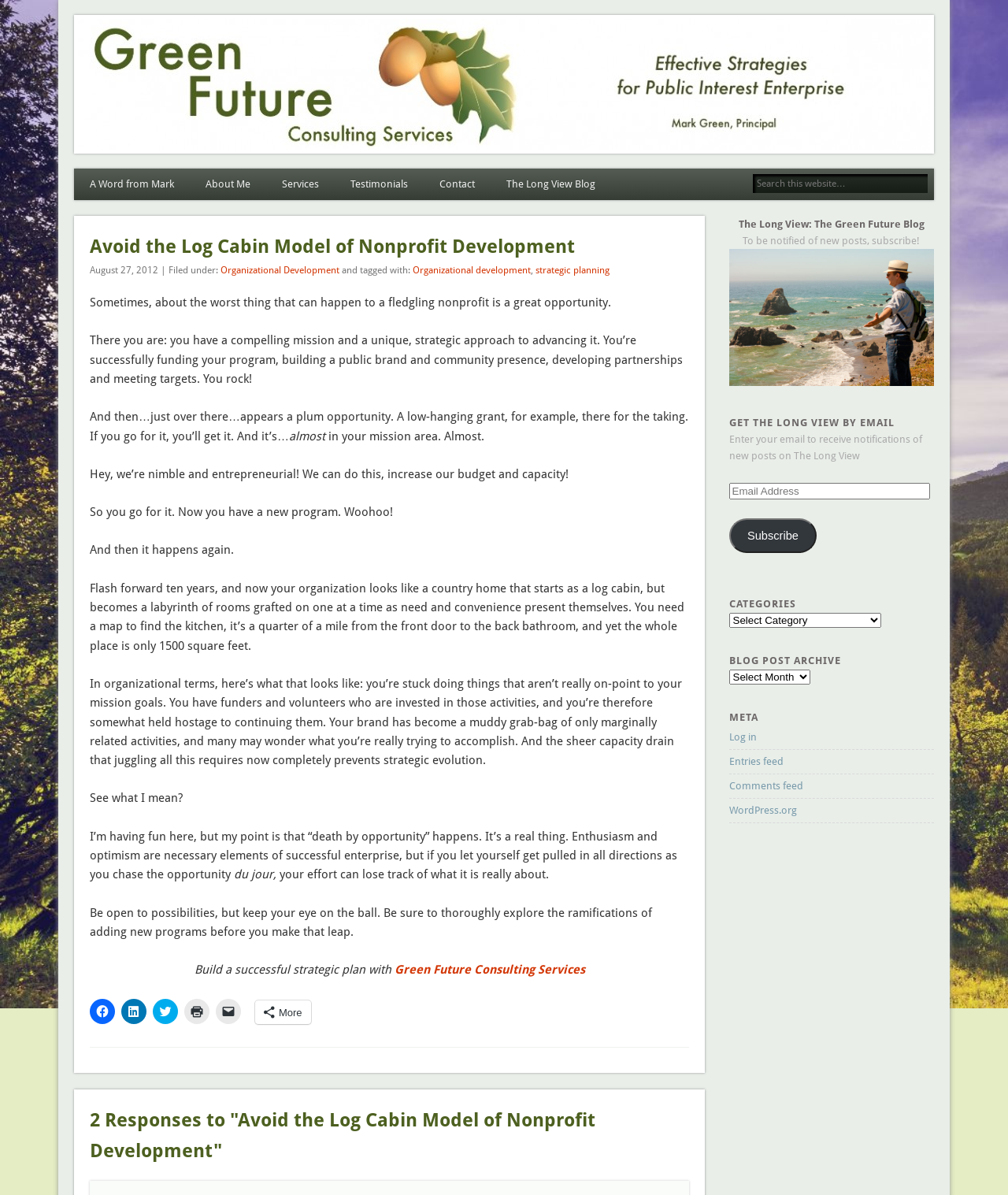What is the author's advice to nonprofits?
Give a comprehensive and detailed explanation for the question.

The author's advice to nonprofits can be inferred from the content of the blog post, which warns against the dangers of 'death by opportunity' and encourages nonprofits to stay focused on their mission and avoid getting distracted by unrelated opportunities.